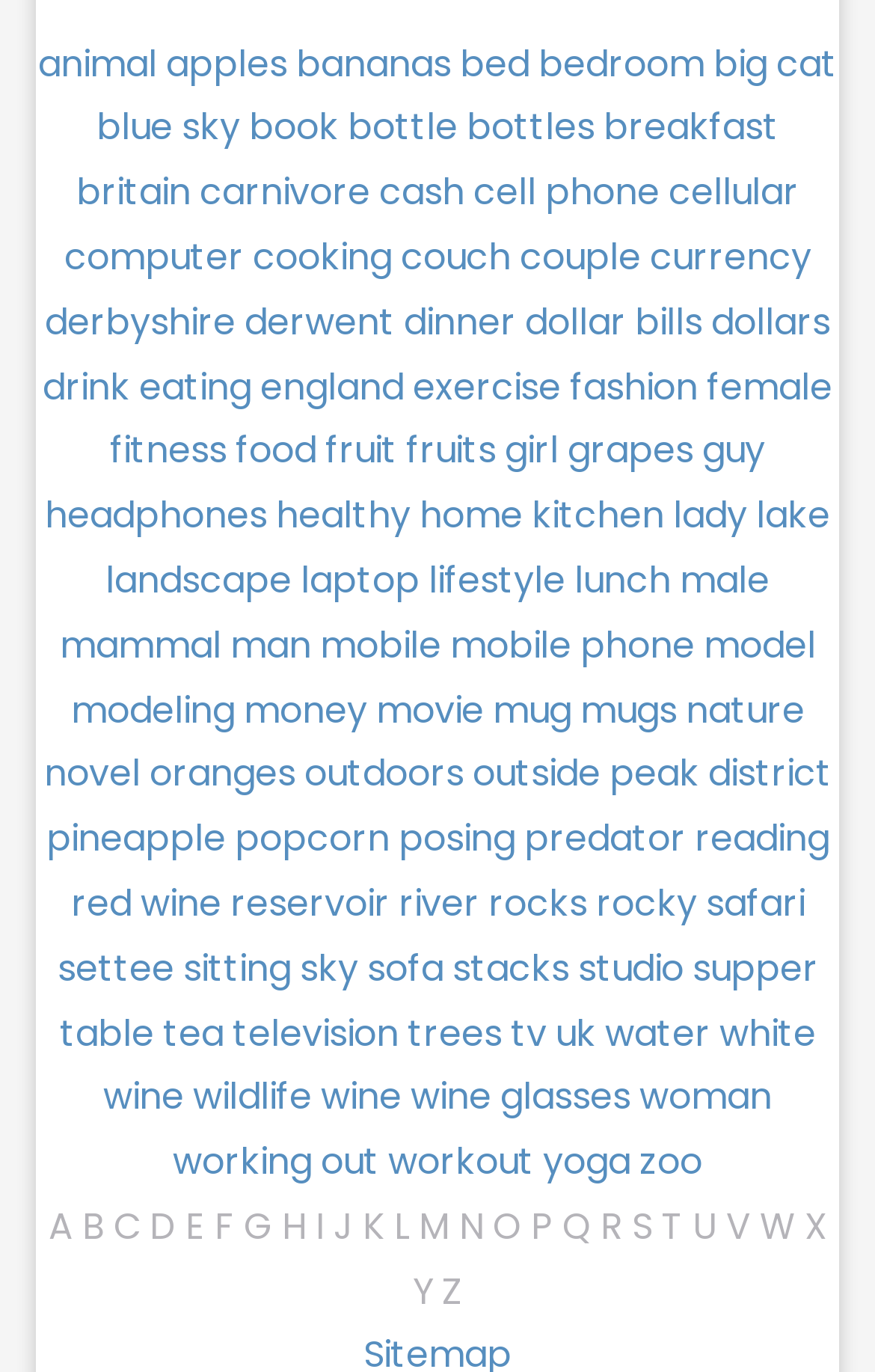Determine the bounding box coordinates of the region to click in order to accomplish the following instruction: "Make an appointment". Provide the coordinates as four float numbers between 0 and 1, specifically [left, top, right, bottom].

None